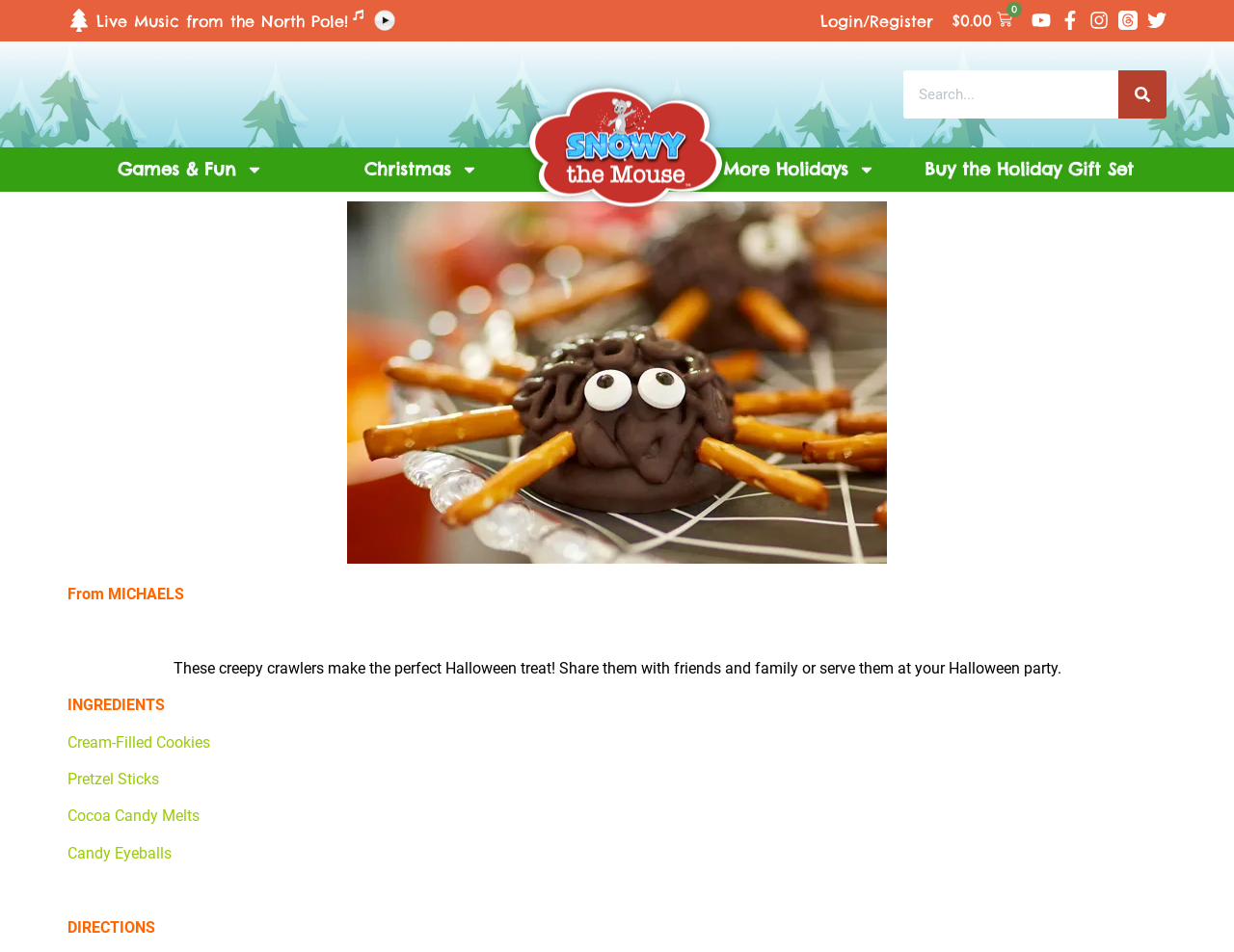What social media platforms are linked on the webpage?
Utilize the information in the image to give a detailed answer to the question.

I found links to these social media platforms at the top of the webpage, each accompanied by an image of the platform's logo.